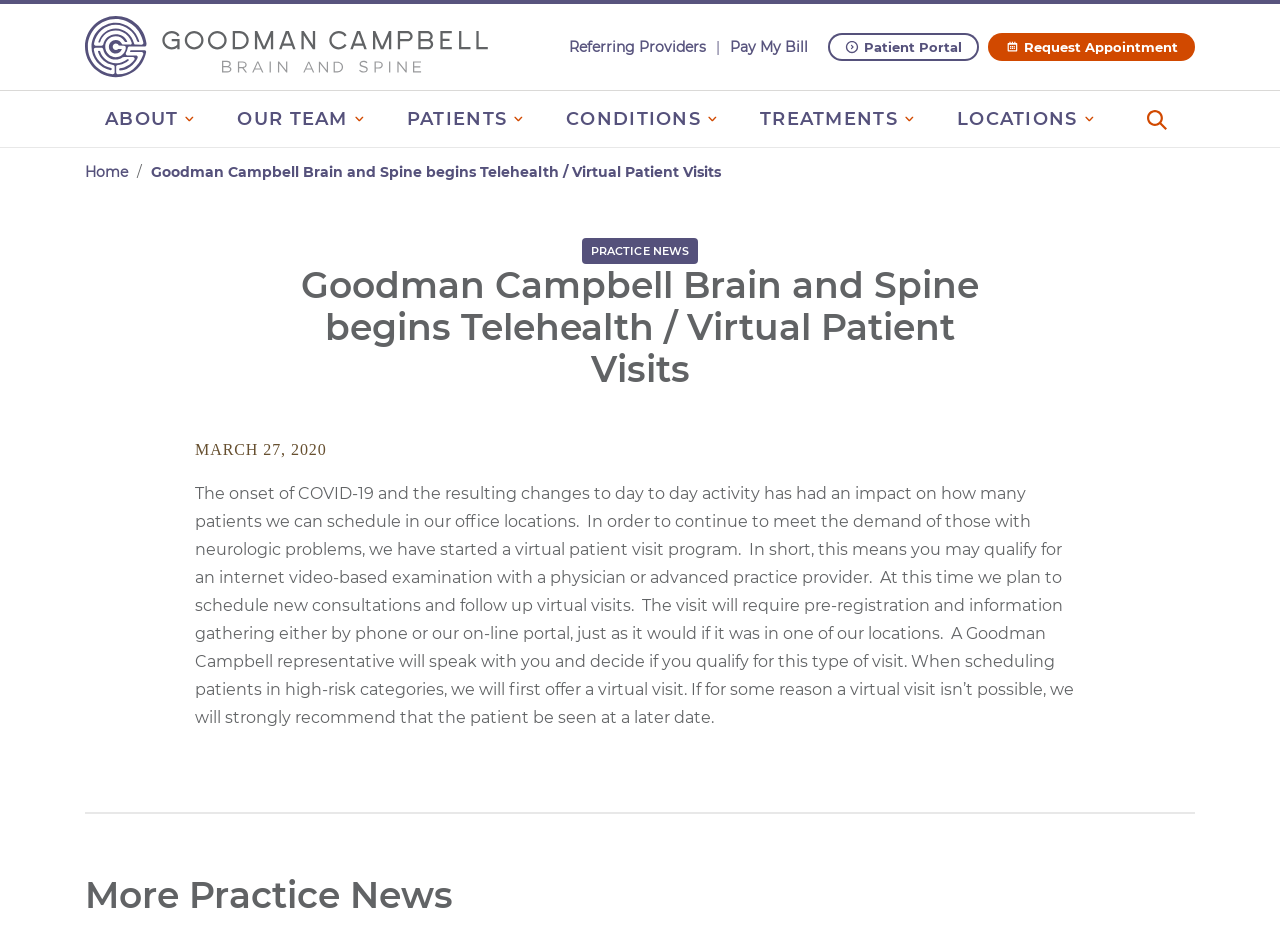Please specify the bounding box coordinates of the region to click in order to perform the following instruction: "Request an appointment".

[0.772, 0.035, 0.934, 0.065]